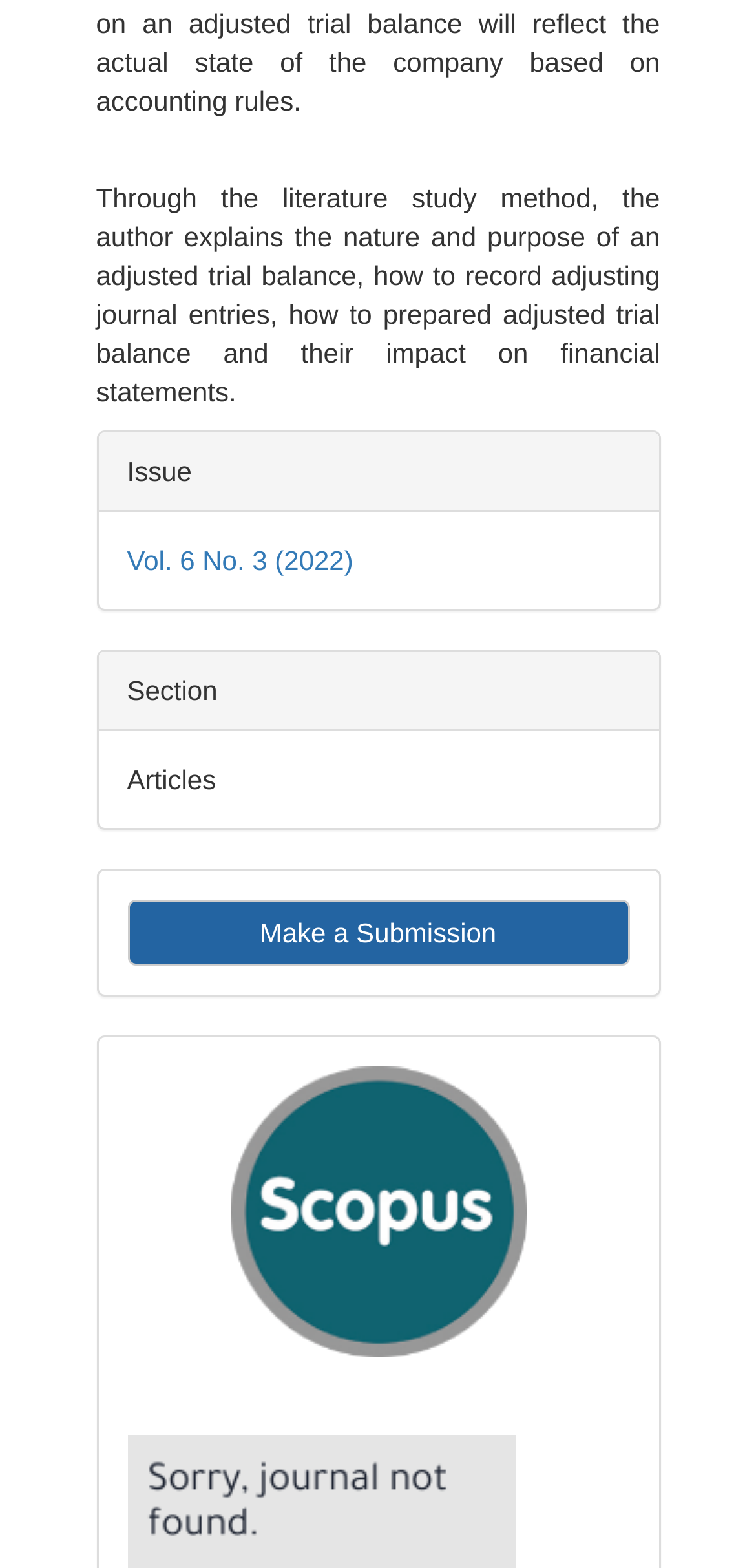Refer to the image and answer the question with as much detail as possible: What section does the article belong to?

The section that the article belongs to can be found in the StaticText element with the text 'Articles'. This element is located below the 'Section' StaticText element, indicating that it is related to the section of the article.